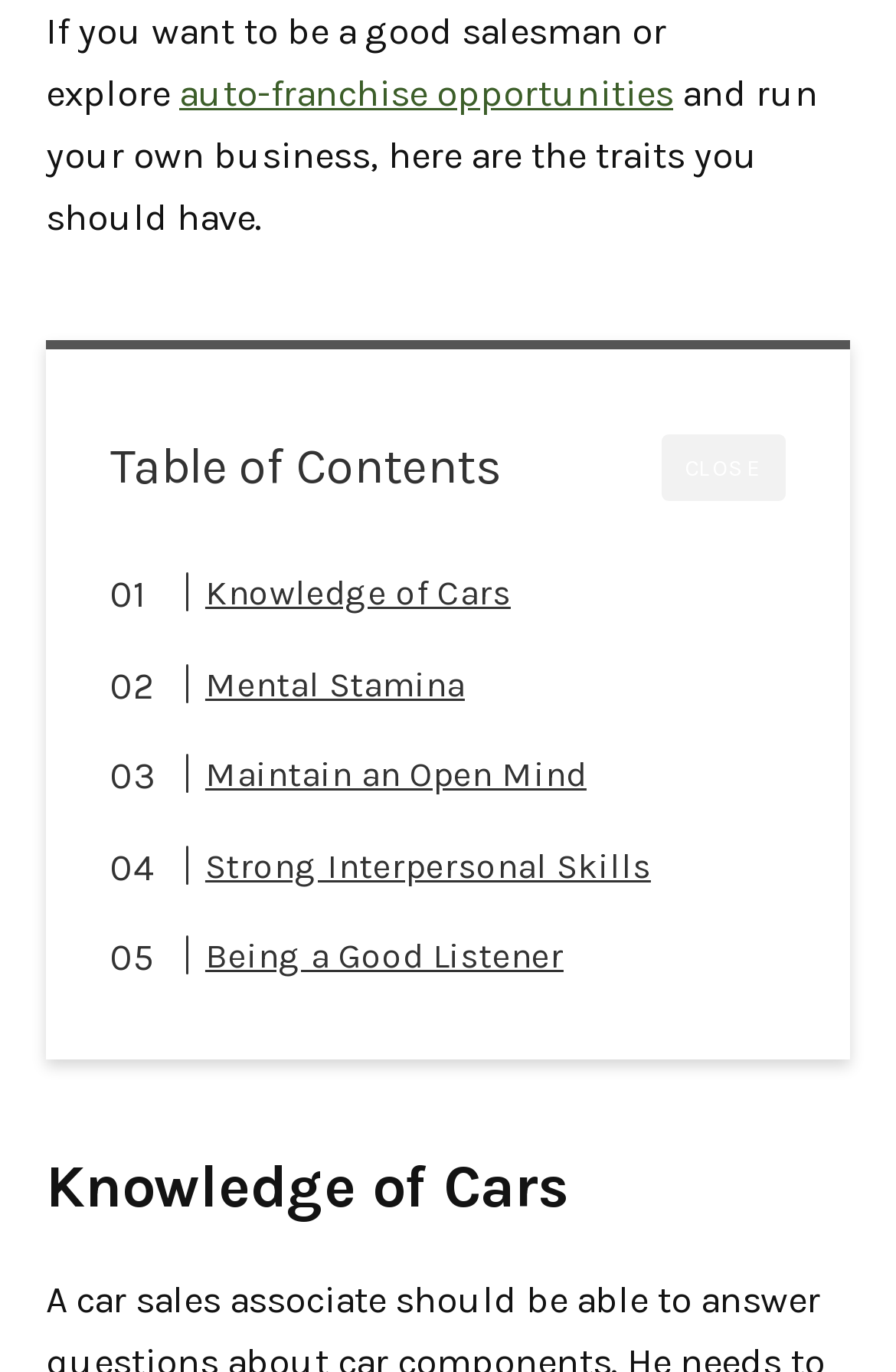Determine the bounding box coordinates of the region to click in order to accomplish the following instruction: "read the 'Table of Contents'". Provide the coordinates as four float numbers between 0 and 1, specifically [left, top, right, bottom].

[0.123, 0.319, 0.559, 0.361]